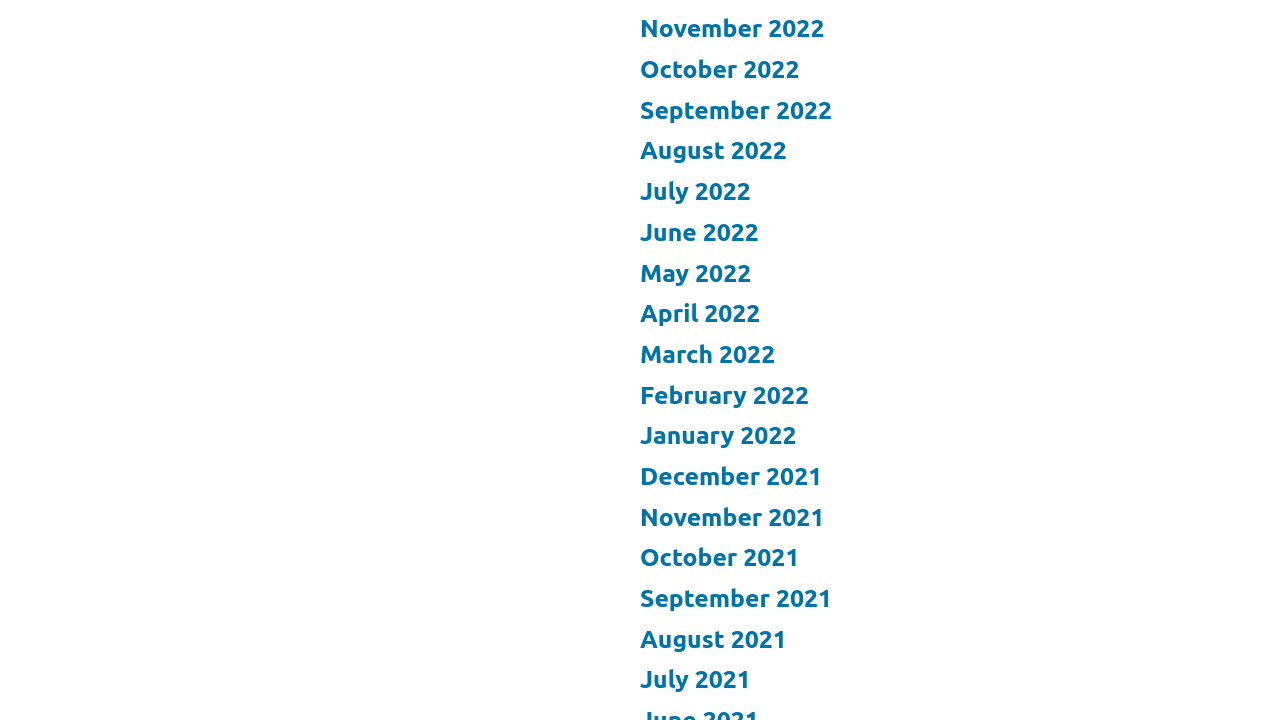Provide the bounding box coordinates of the HTML element described by the text: "September 2022".

[0.5, 0.133, 0.65, 0.172]